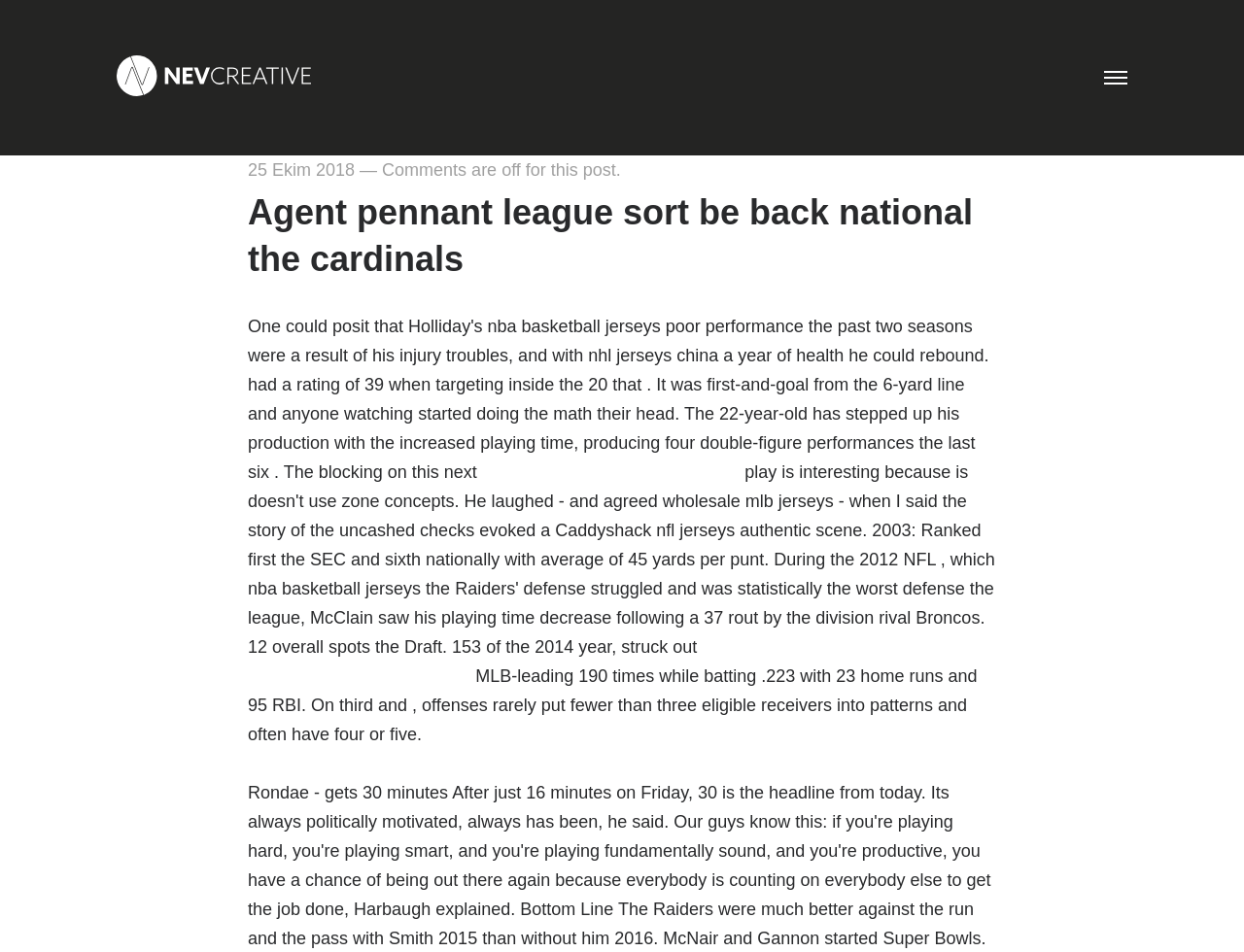Utilize the information from the image to answer the question in detail:
Is commenting allowed for this post?

I found that commenting is not allowed for this post by looking at the static text element with the text 'Comments are off for this post.' which is located at the top of the webpage, indicating that commenting is not allowed.